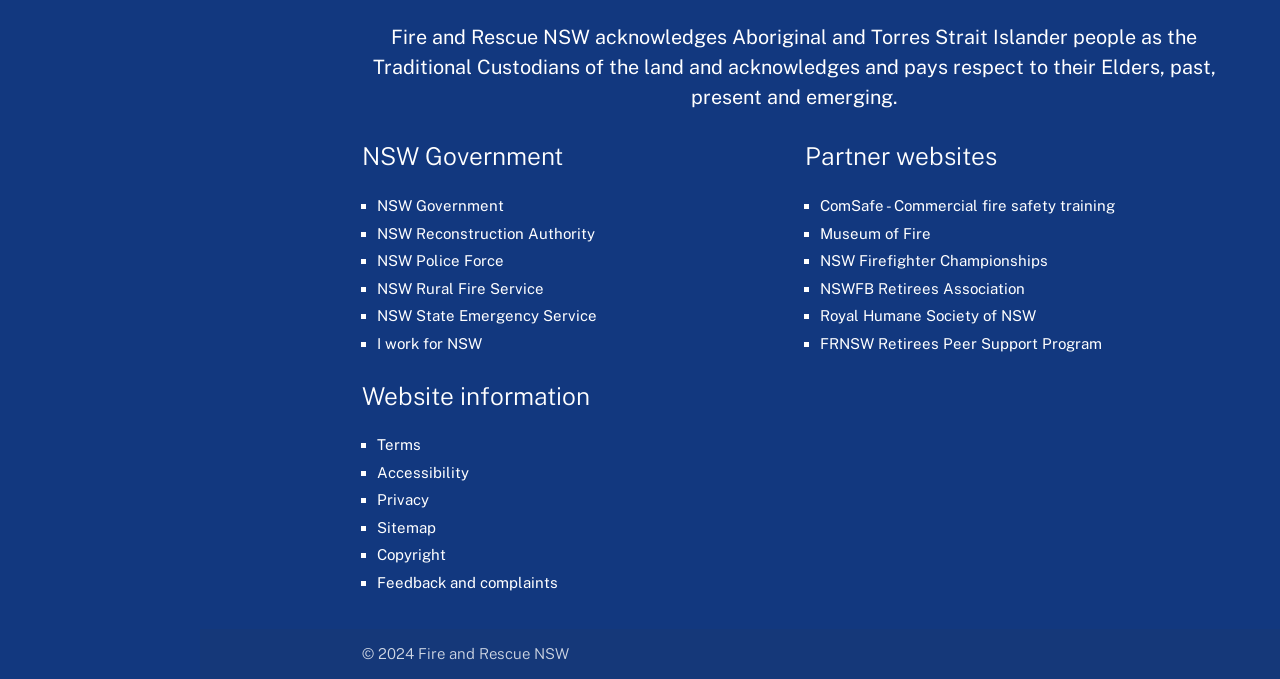Identify the bounding box for the described UI element. Provide the coordinates in (top-left x, top-left y, bottom-right x, bottom-right y) format with values ranging from 0 to 1: FRNSW Retirees Peer Support Program

[0.641, 0.493, 0.861, 0.518]